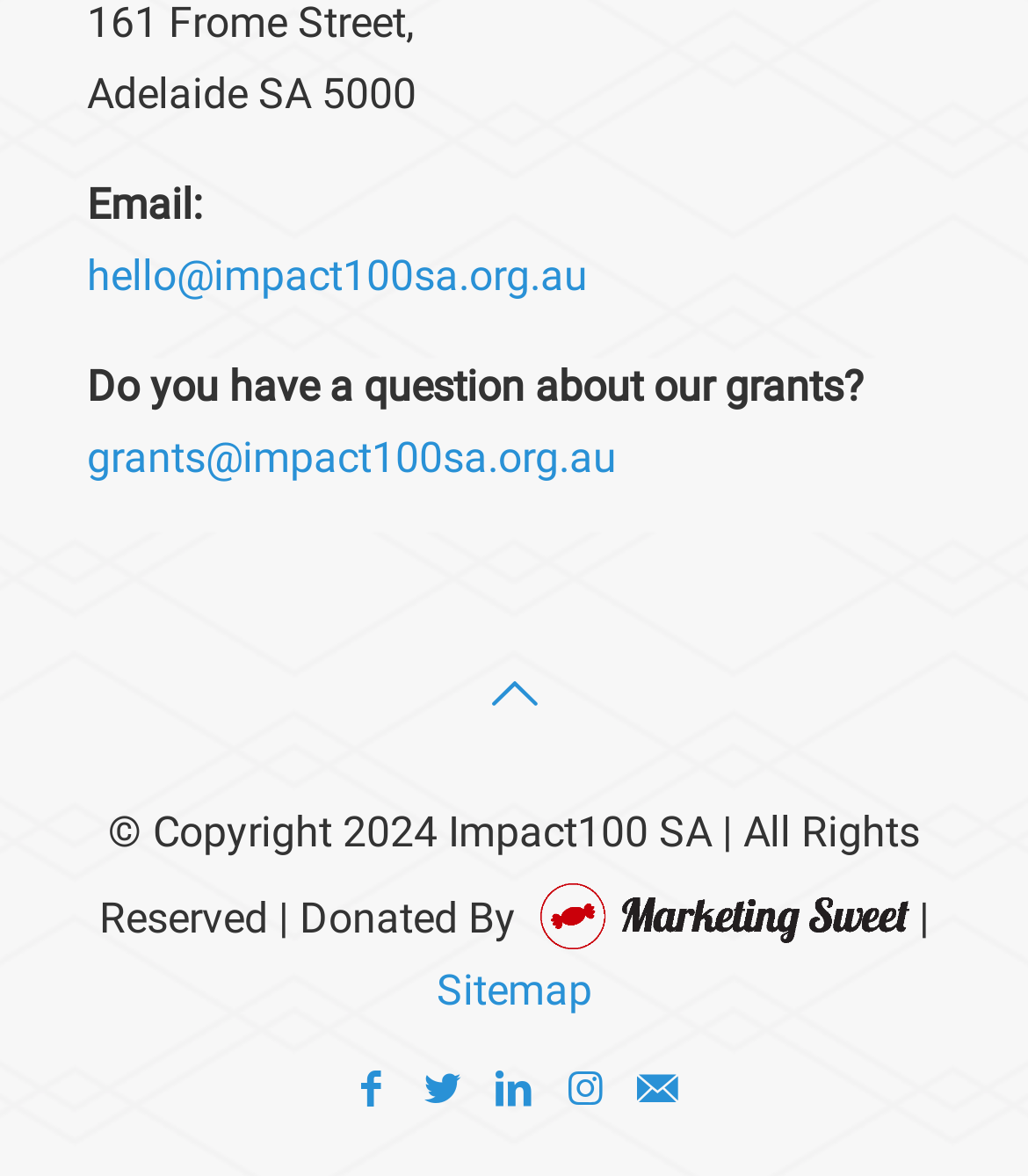Please answer the following question using a single word or phrase: What is the location of Impact100 SA?

Adelaide SA 5000